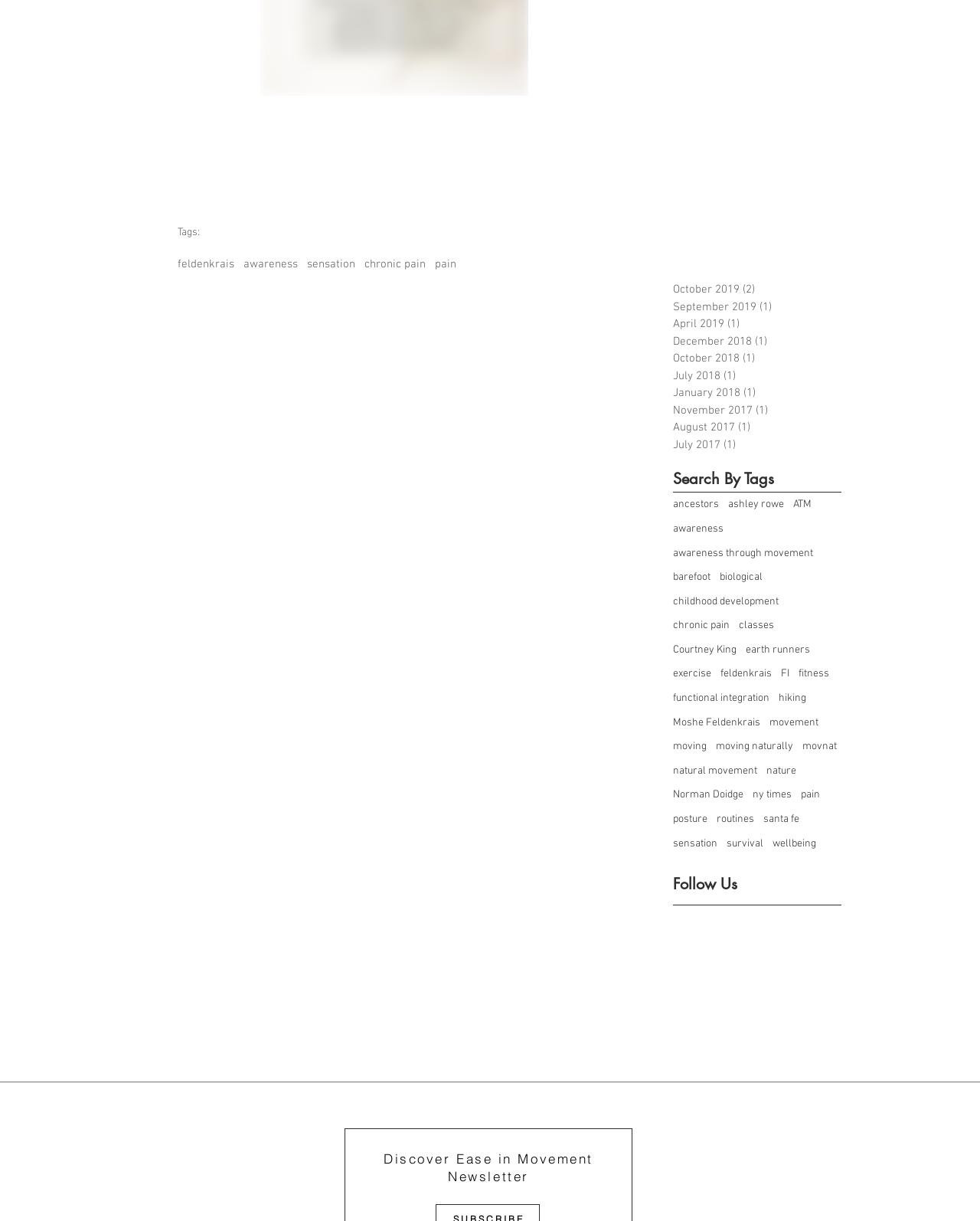Given the description of a UI element: "awareness through movement", identify the bounding box coordinates of the matching element in the webpage screenshot.

[0.687, 0.447, 0.83, 0.459]